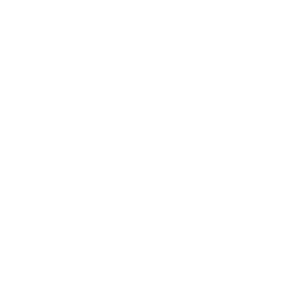What aesthetic does the overall design reflect?
From the screenshot, provide a brief answer in one word or phrase.

contemporary